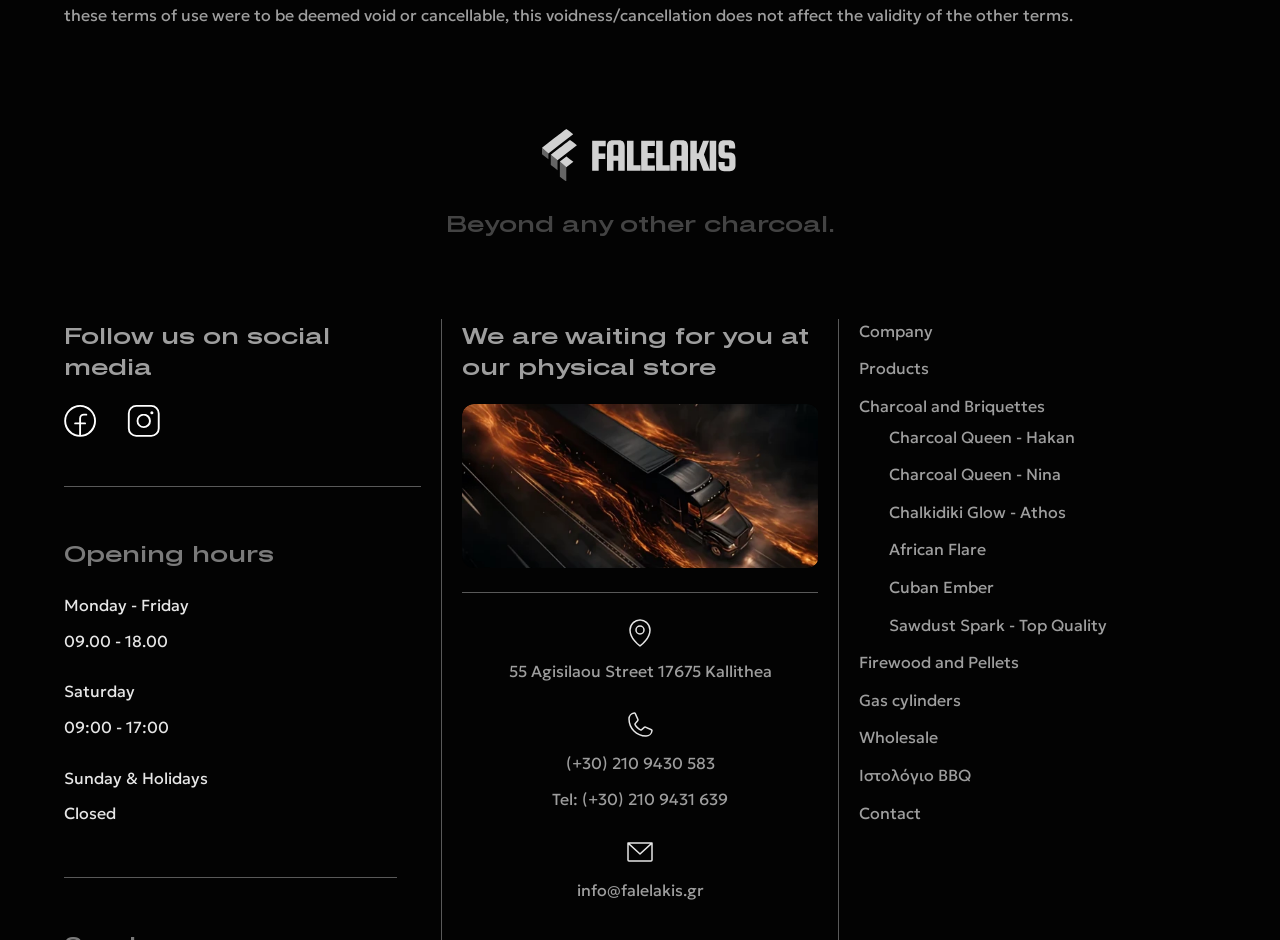Determine the bounding box coordinates of the target area to click to execute the following instruction: "Learn more about Charcoal Queen - Hakan."

[0.695, 0.454, 0.84, 0.475]